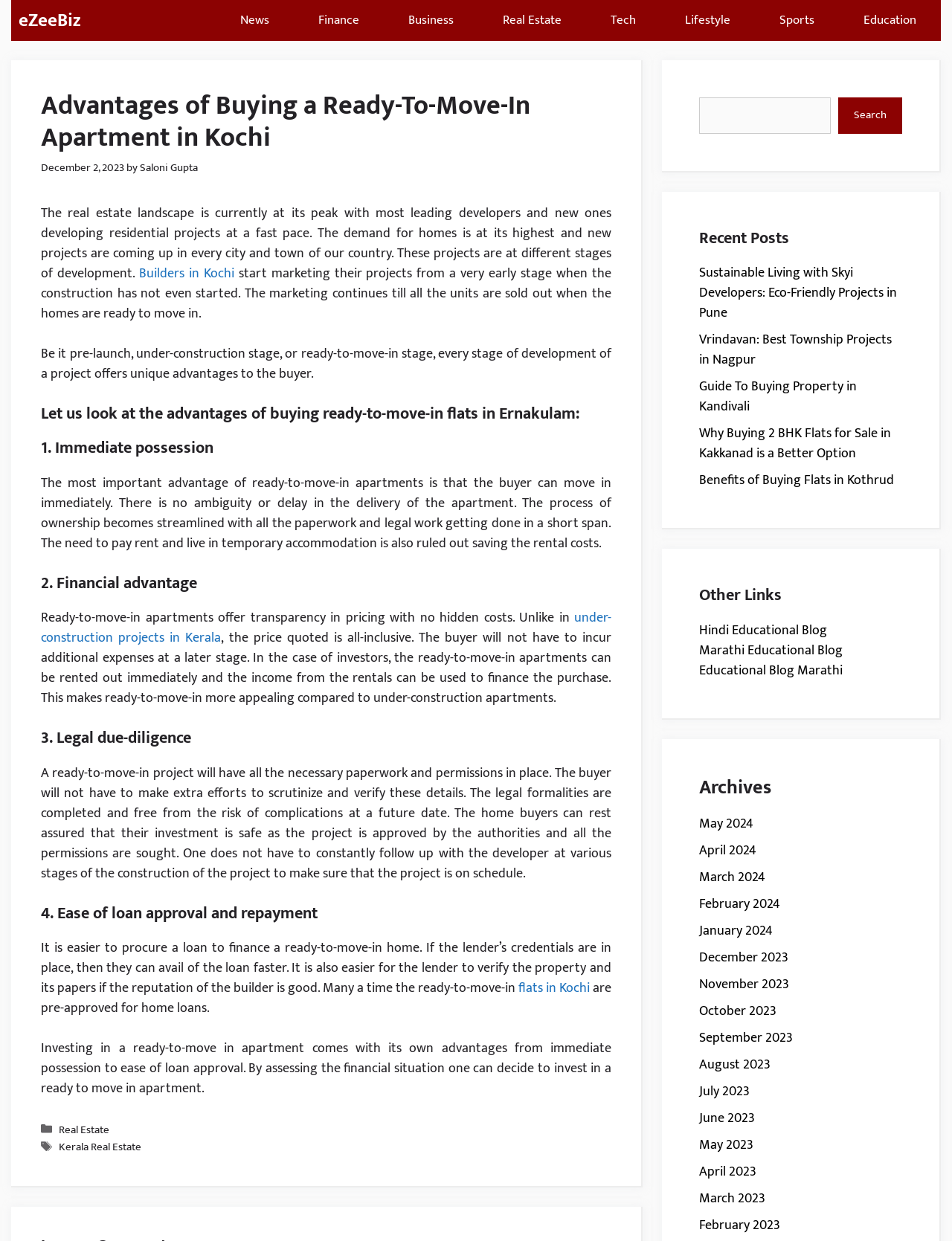Determine the bounding box coordinates of the clickable region to follow the instruction: "Go to News page".

[0.227, 0.0, 0.309, 0.033]